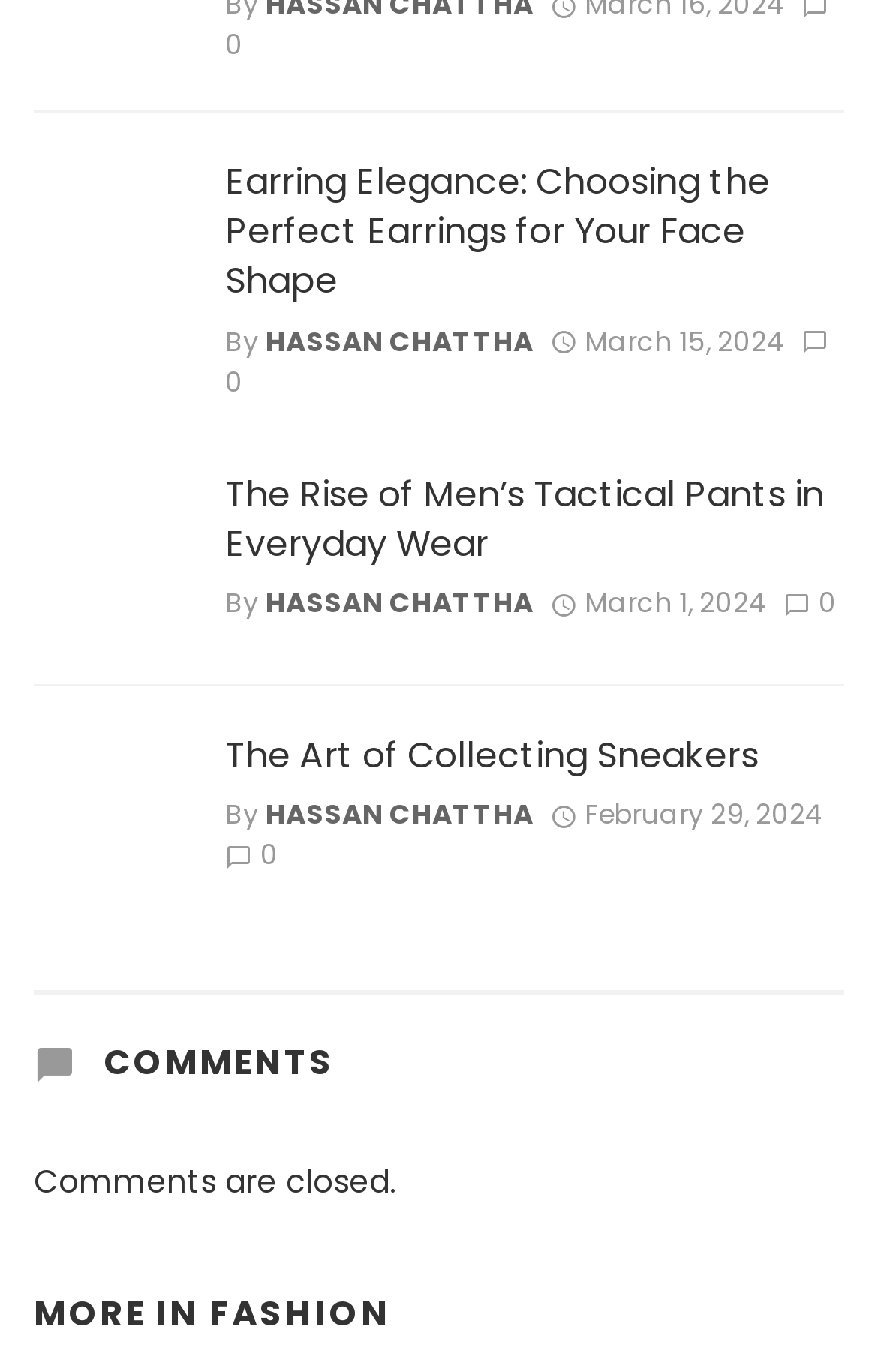Show the bounding box coordinates for the HTML element described as: "Hassan Chattha".

[0.303, 0.425, 0.608, 0.453]